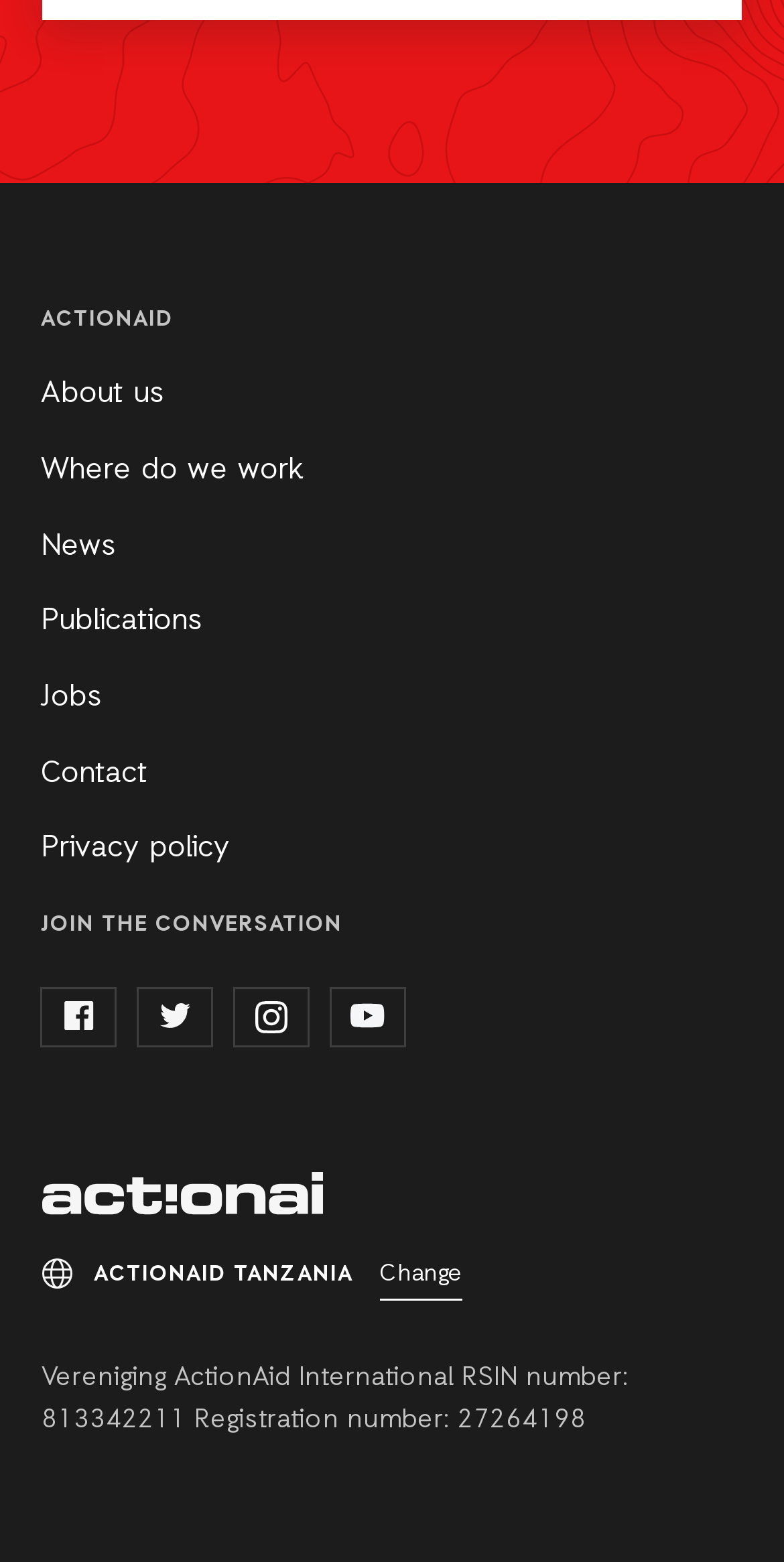Locate the bounding box coordinates of the region to be clicked to comply with the following instruction: "Read the article on How to Store Nuts and Seeds for Longevity". The coordinates must be four float numbers between 0 and 1, in the form [left, top, right, bottom].

None